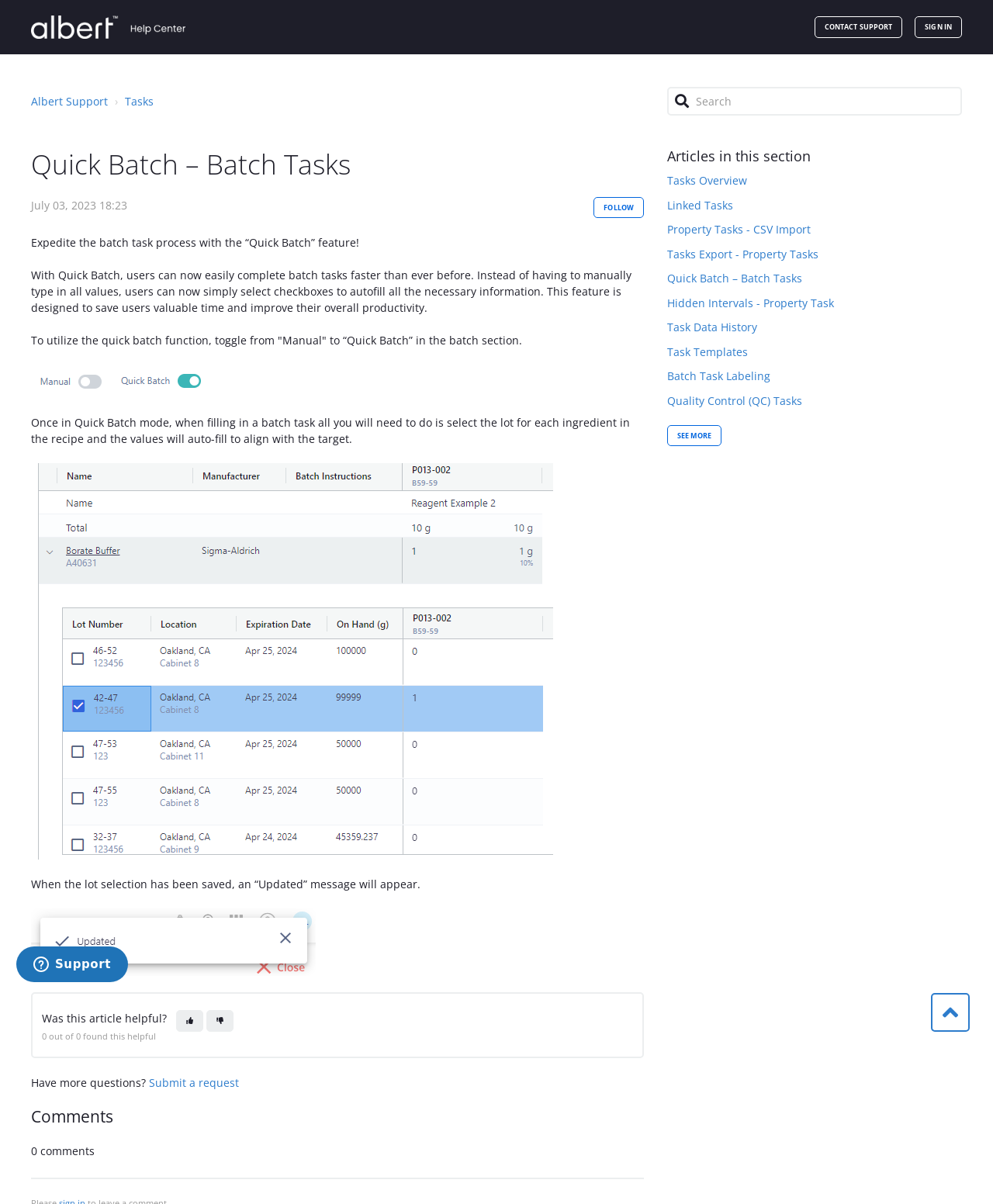Provide a thorough and detailed response to the question by examining the image: 
What is the main feature of Quick Batch?

Based on the webpage content, Quick Batch is a feature that allows users to easily complete batch tasks faster than ever before. Instead of manually typing in all values, users can select checkboxes to autofill all the necessary information, saving time and improving productivity.